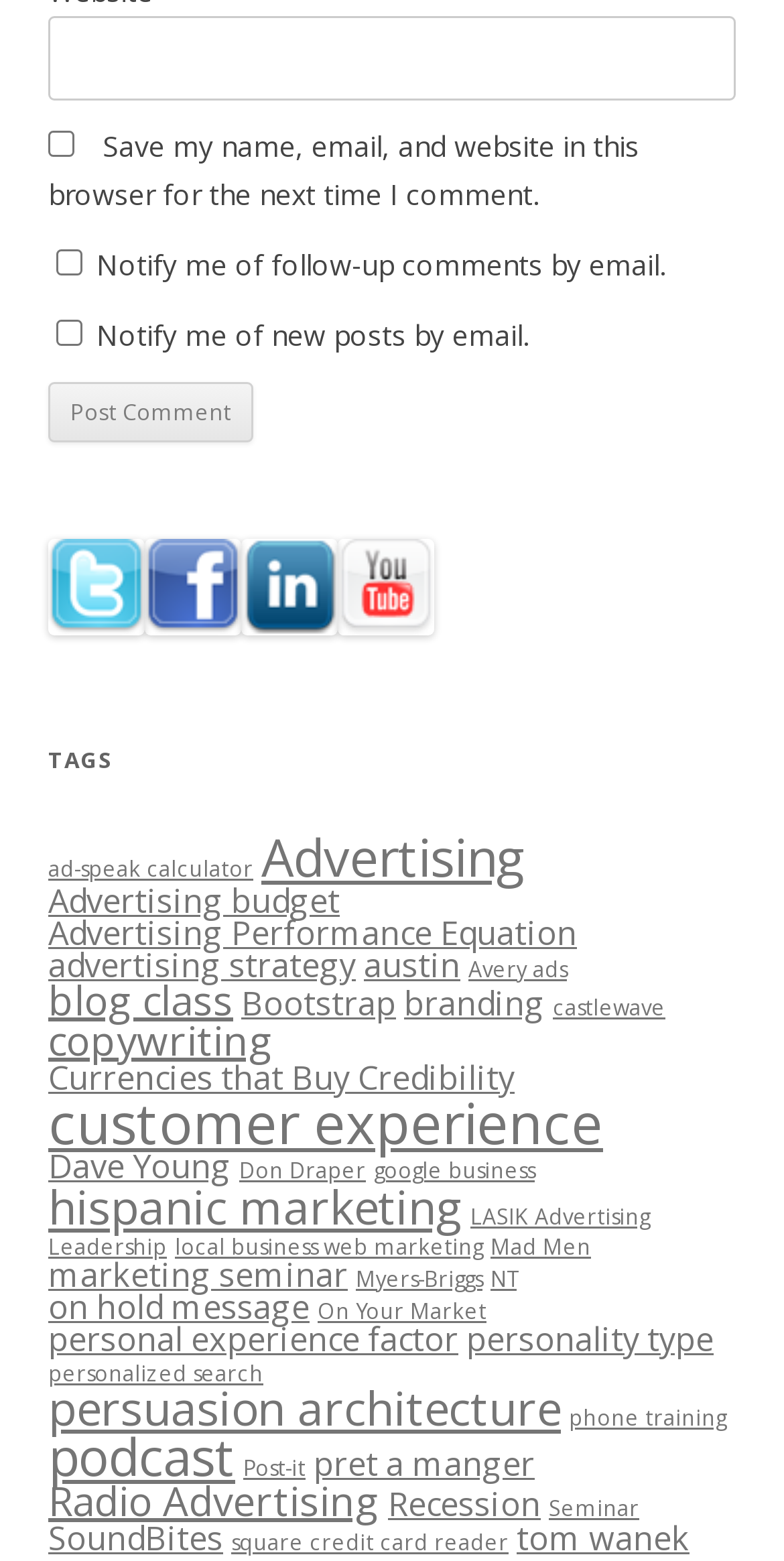Given the following UI element description: "pret a manger", find the bounding box coordinates in the webpage screenshot.

[0.4, 0.923, 0.682, 0.952]